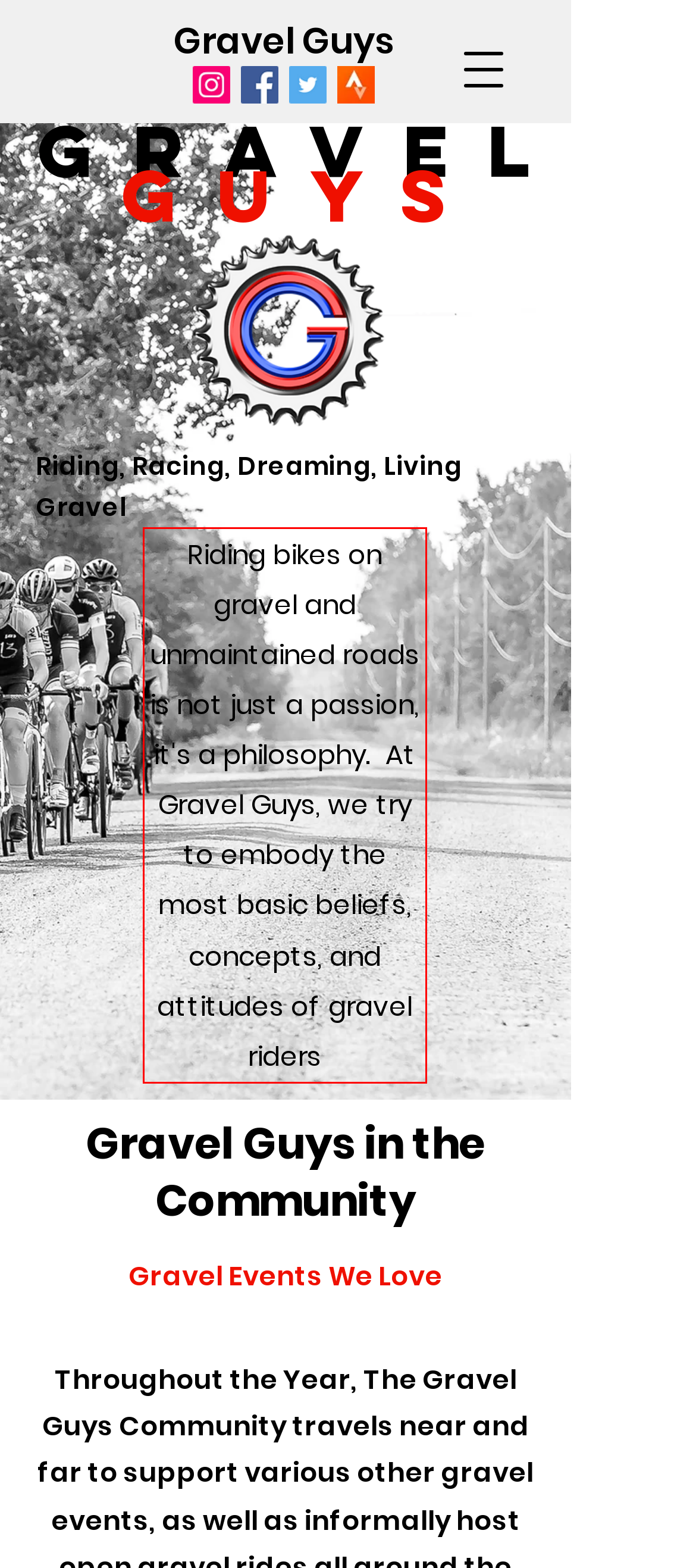Please perform OCR on the text within the red rectangle in the webpage screenshot and return the text content.

Riding bikes on gravel and unmaintained roads is not just a passion, it's a philosophy. At Gravel Guys, we try to embody the most basic beliefs, concepts, and attitudes of gravel riders